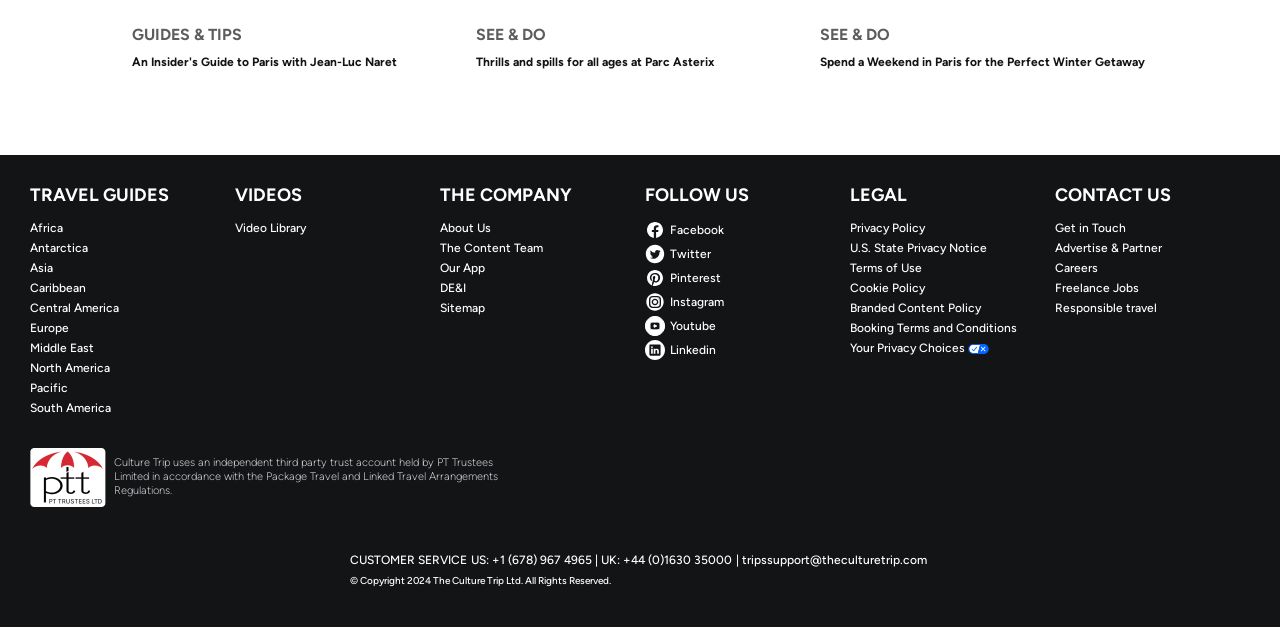With reference to the image, please provide a detailed answer to the following question: What is the purpose of the PT Trustees Limited trust account?

I found a static text element that mentions 'Culture Trip uses an independent third party trust account held by PT Trustees Limited in accordance with the Package Travel and Linked Travel Arrangements Regulations.' This suggests that the purpose of the PT Trustees Limited trust account is to comply with the Package Travel and Linked Travel Arrangements Regulations.